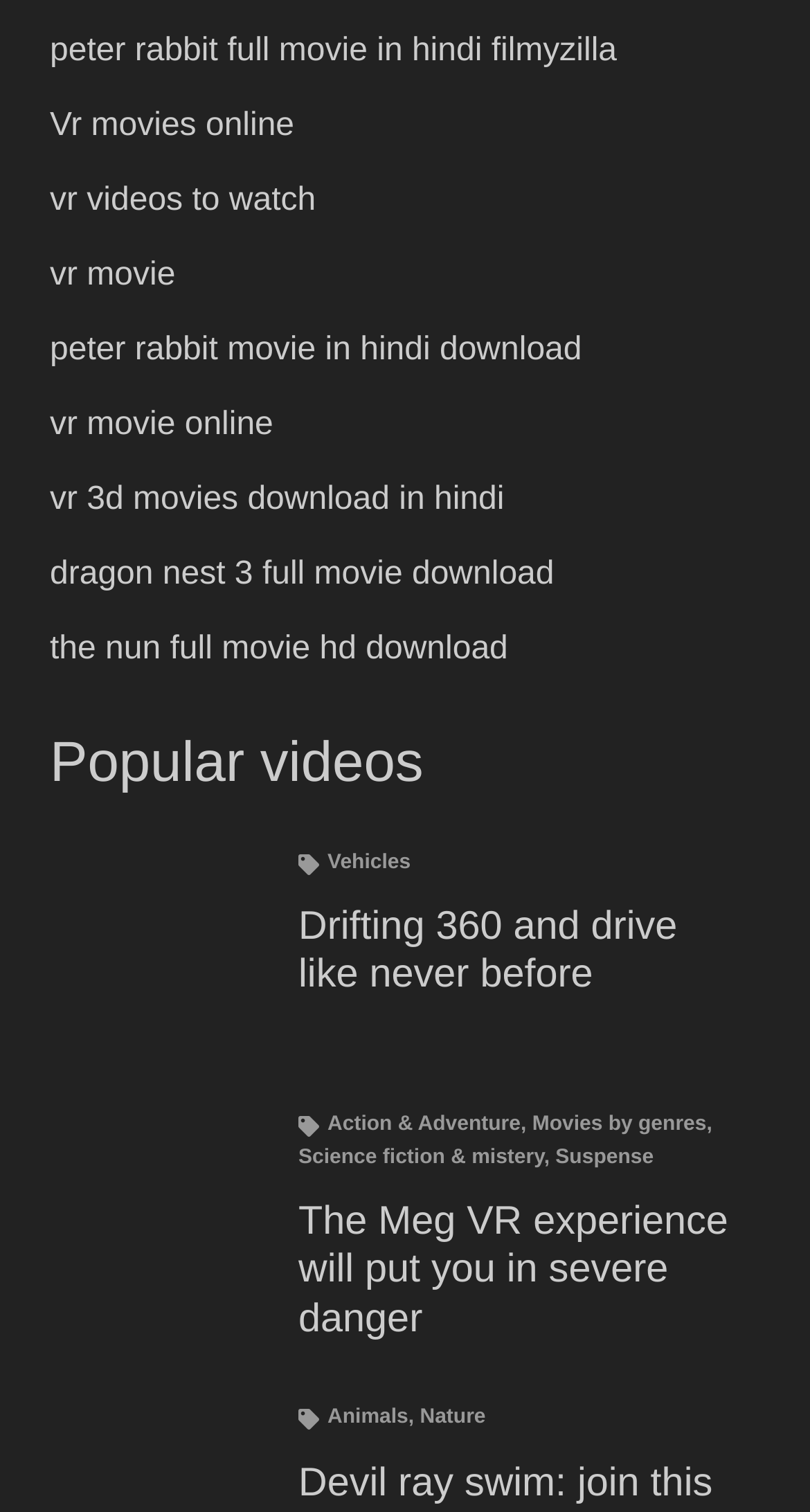What is the theme of the link 'The Meg VR experience will put you in severe danger'?
Answer briefly with a single word or phrase based on the image.

Science fiction